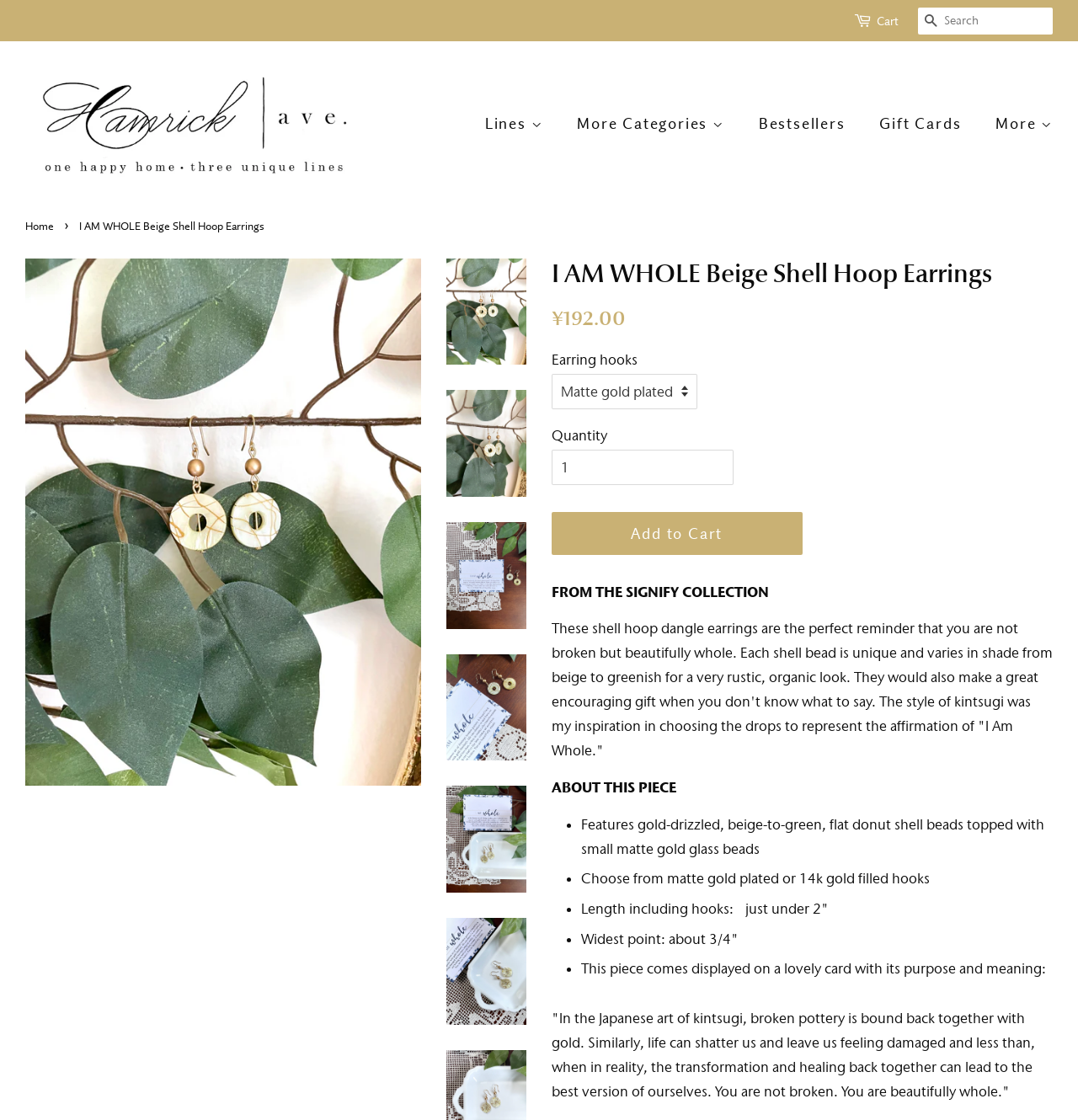Please determine the bounding box coordinates of the section I need to click to accomplish this instruction: "Get a quote for cat flap fitting".

None